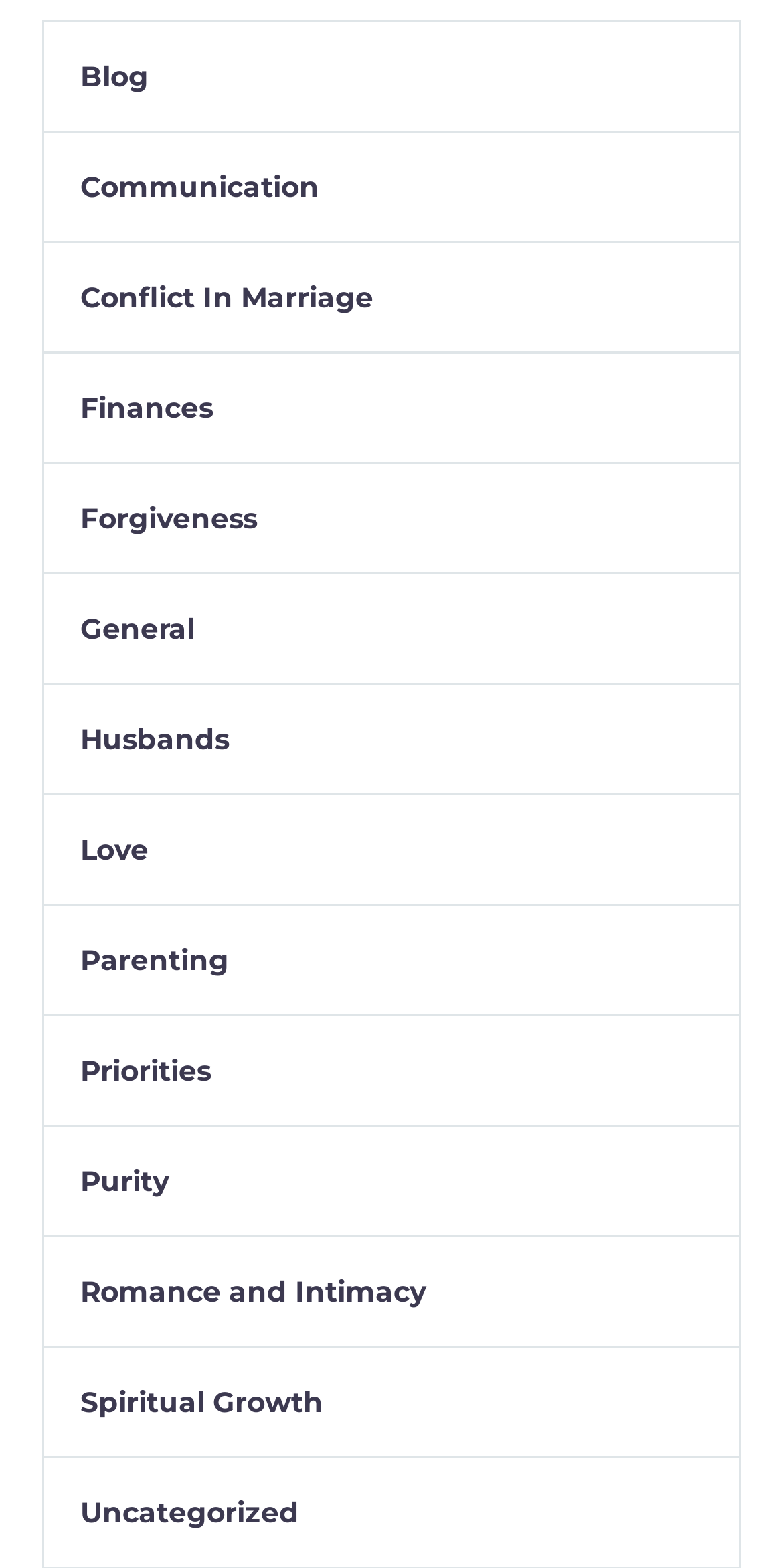Show the bounding box coordinates of the region that should be clicked to follow the instruction: "Explore the 'Love' category."

[0.056, 0.53, 0.19, 0.553]